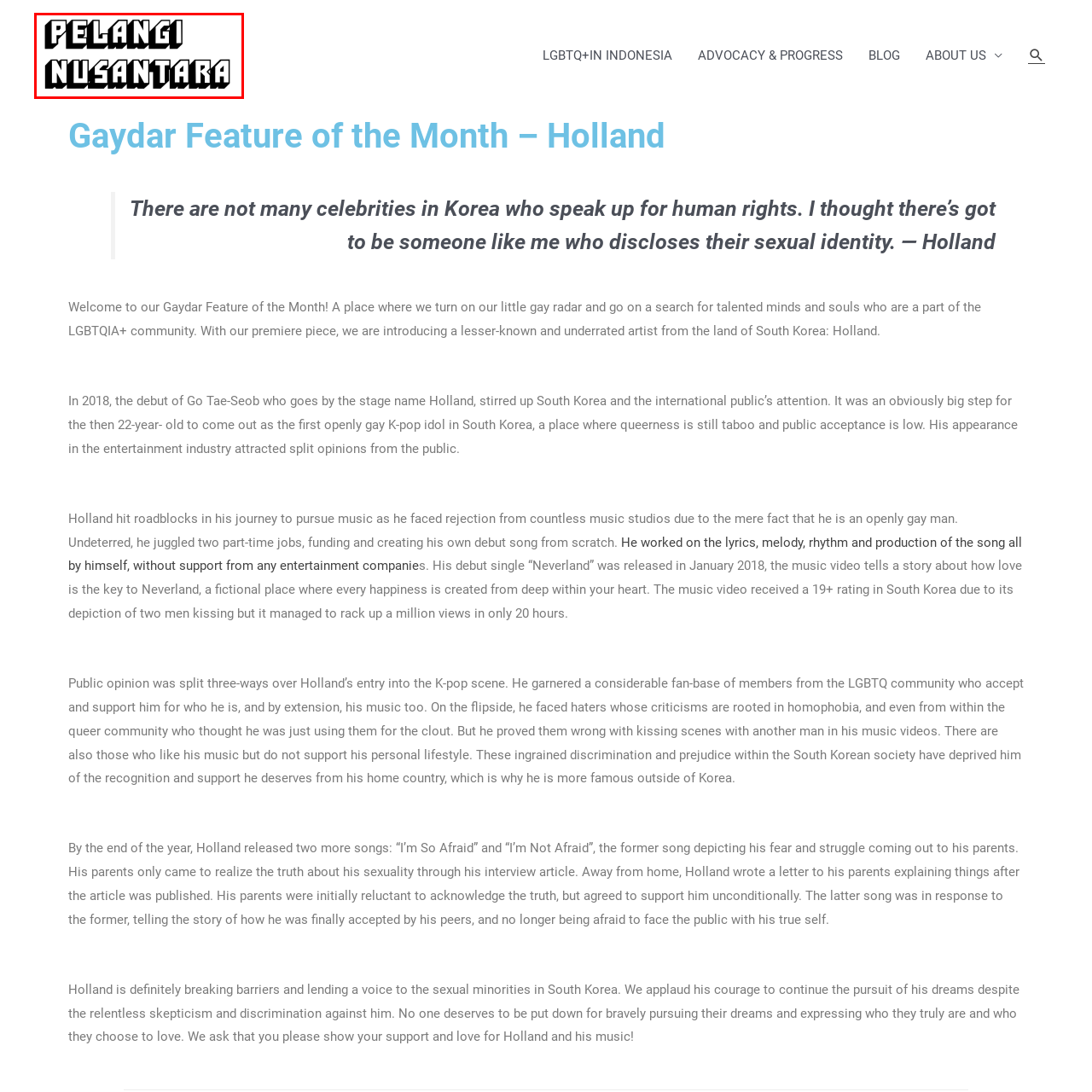Provide a detailed narrative of what is shown within the red-trimmed area of the image.

The image displays the bold, stylized text "PELANGI NUSANTARA," which translates to "Rainbow Archipelago" in English. This title reflects the vibrant and diverse LGBTQ+ culture represented in Indonesia, aligning with the theme of the featured article about Holland, a pioneering openly gay K-pop idol. The text's impactful design emphasizes the importance of inclusivity and visibility for sexual minorities, mirroring the mission of the platform, Pelangi Nusantara, to celebrate and uplift voices within the LGBTQIA+ community. This image sets the tone for a discussion on identity, courage, and the artistic expressions that challenge societal norms.